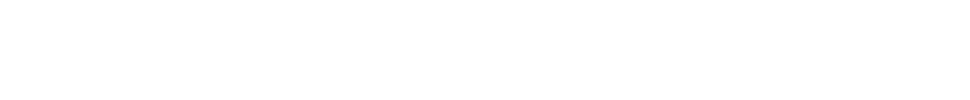What is the focus of the company?
Please answer the question with a detailed response using the information from the screenshot.

The caption explains that the logo emphasizes the brand's focus on quality transportation options, which means the company is committed to providing reliable and high-quality transportation services to its clients.